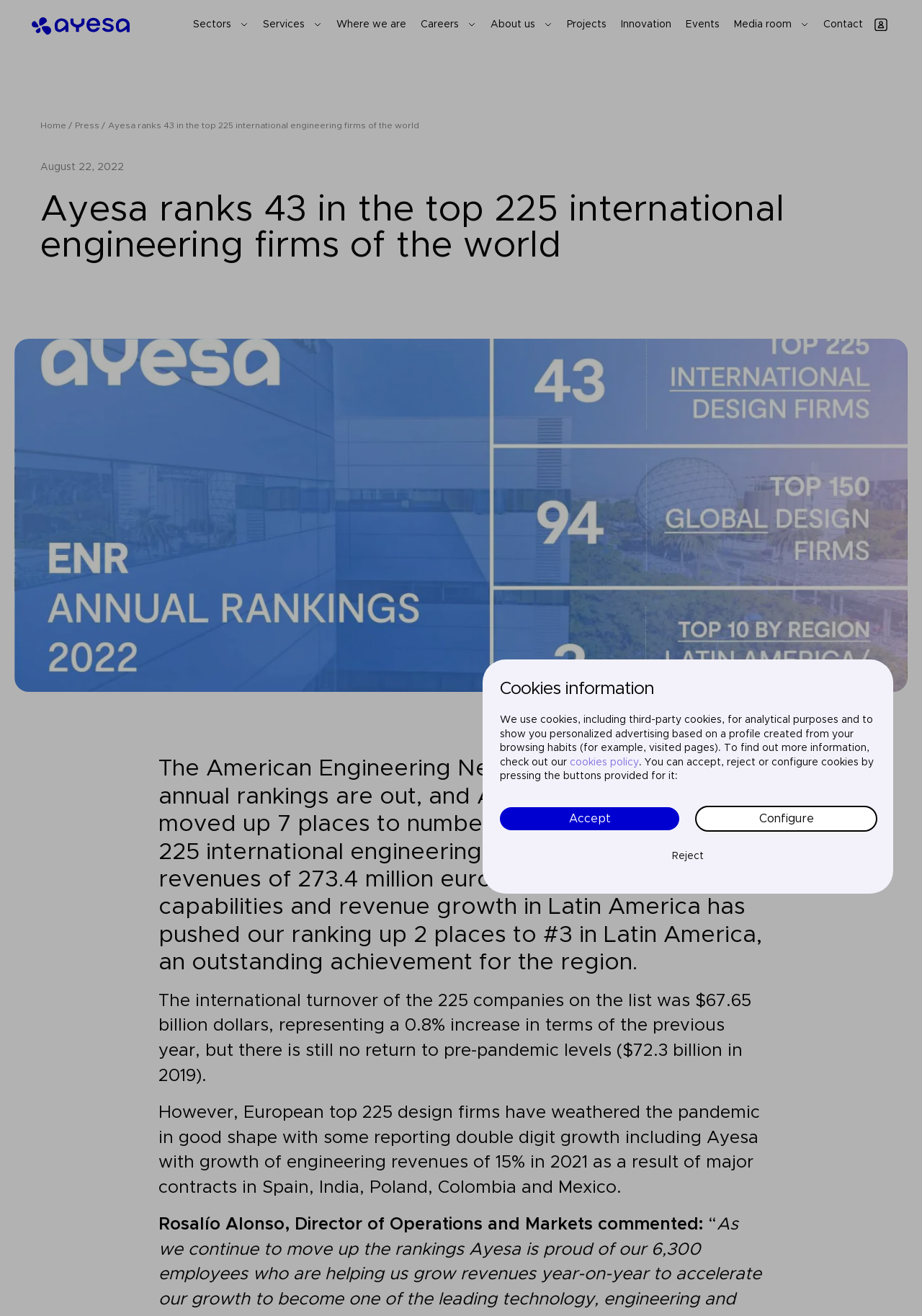Determine the bounding box coordinates in the format (top-left x, top-left y, bottom-right x, bottom-right y). Ensure all values are floating point numbers between 0 and 1. Identify the bounding box of the UI element described by: cookies policy

[0.618, 0.575, 0.693, 0.583]